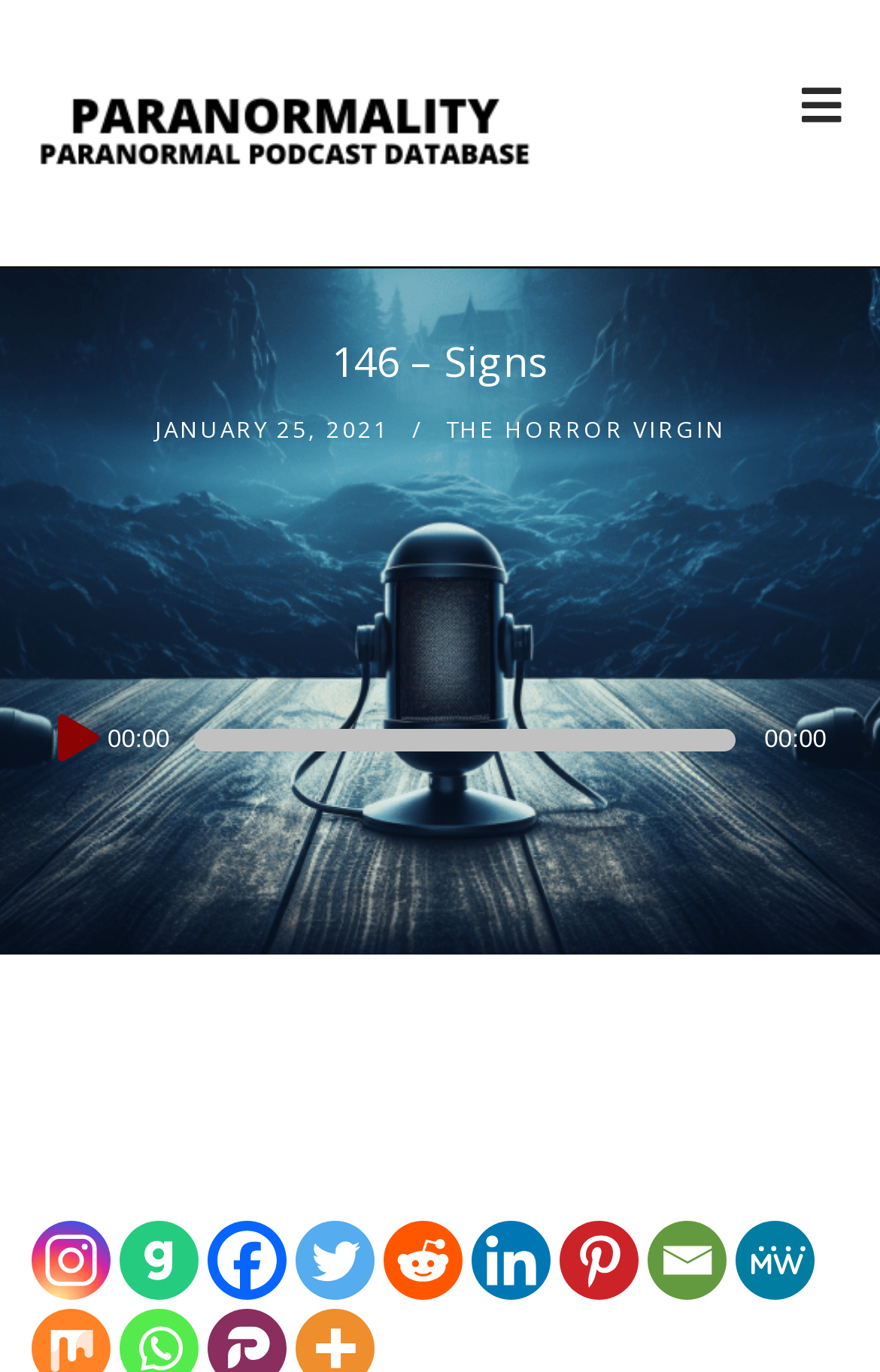What is the date of the post?
Look at the image and provide a detailed response to the question.

I found the answer by looking at the StaticText element with the text 'JANUARY 25, 2021' which is located below the heading element.